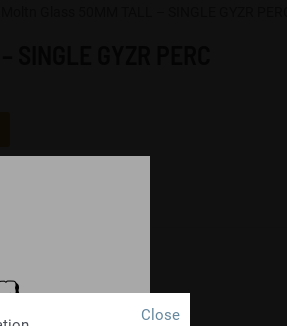What type of percolator does the product feature?
Please ensure your answer is as detailed and informative as possible.

According to the caption, the product features a unique single GYZR percolator, which enhances filtration while ensuring smooth airflow.